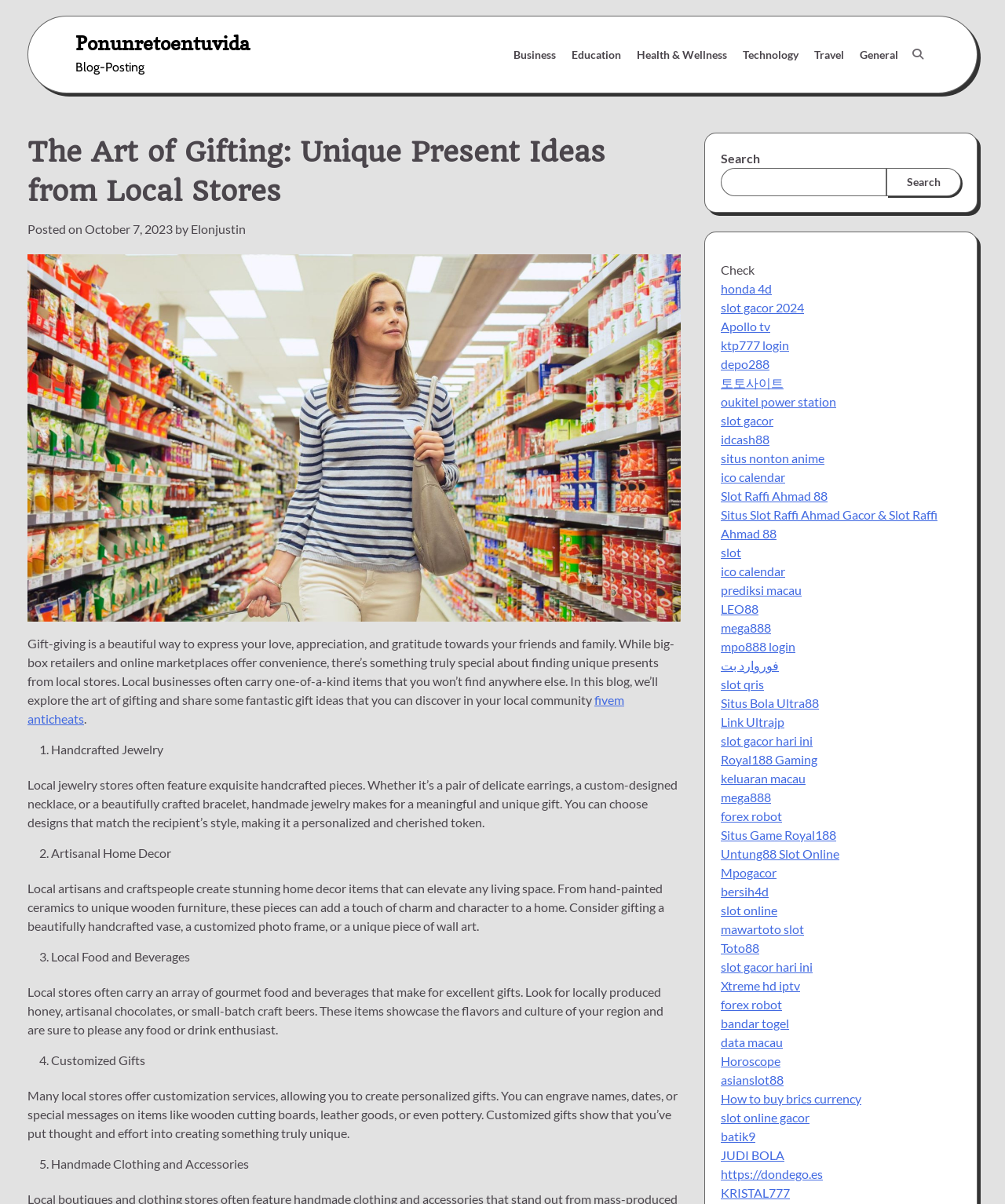Locate the bounding box coordinates of the clickable area needed to fulfill the instruction: "Click on the link to learn about handcrafted jewelry".

[0.051, 0.616, 0.162, 0.628]